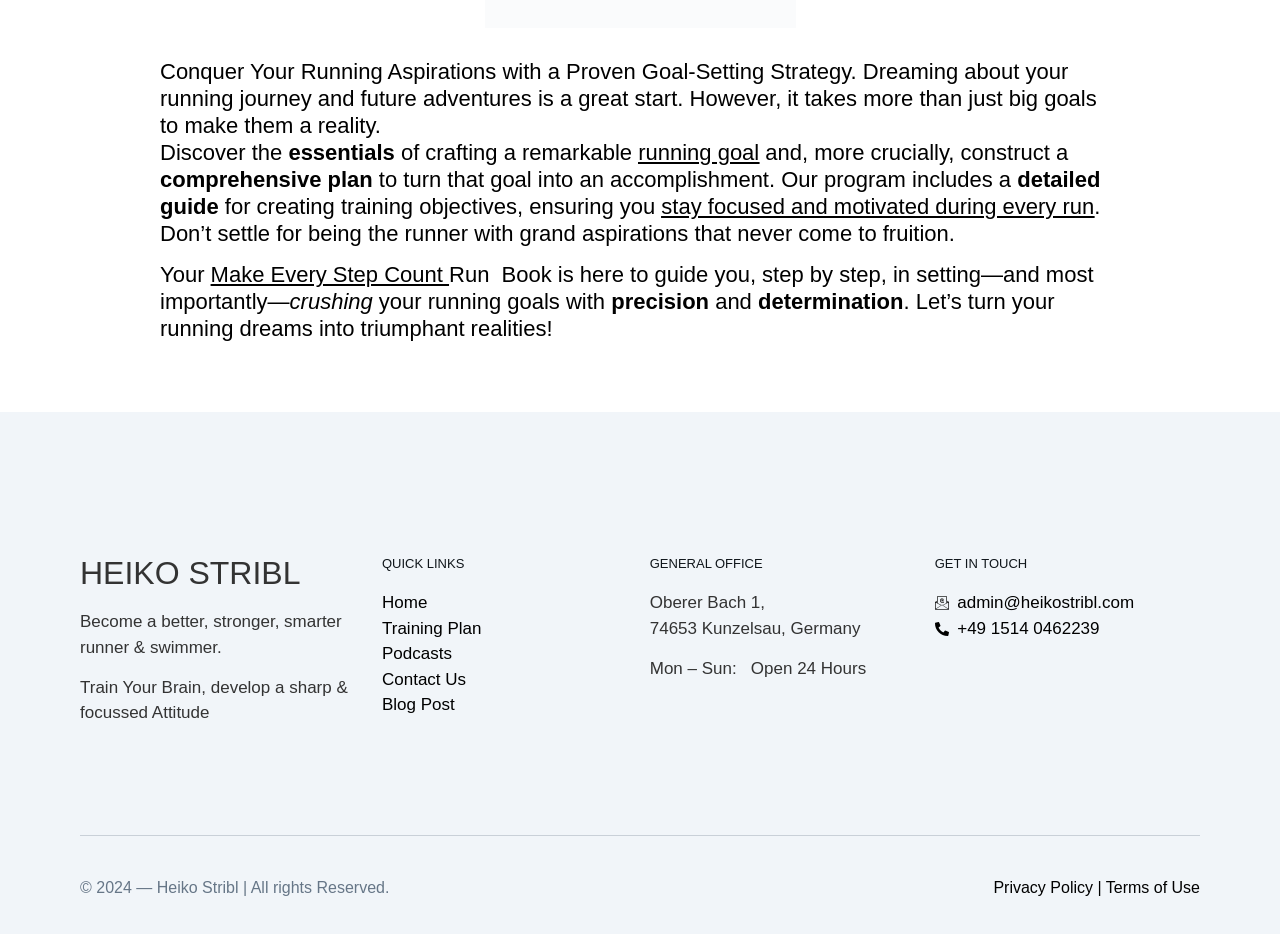Determine the bounding box coordinates for the clickable element to execute this instruction: "Visit Heiko Stribl's homepage". Provide the coordinates as four float numbers between 0 and 1, i.e., [left, top, right, bottom].

[0.062, 0.595, 0.235, 0.633]